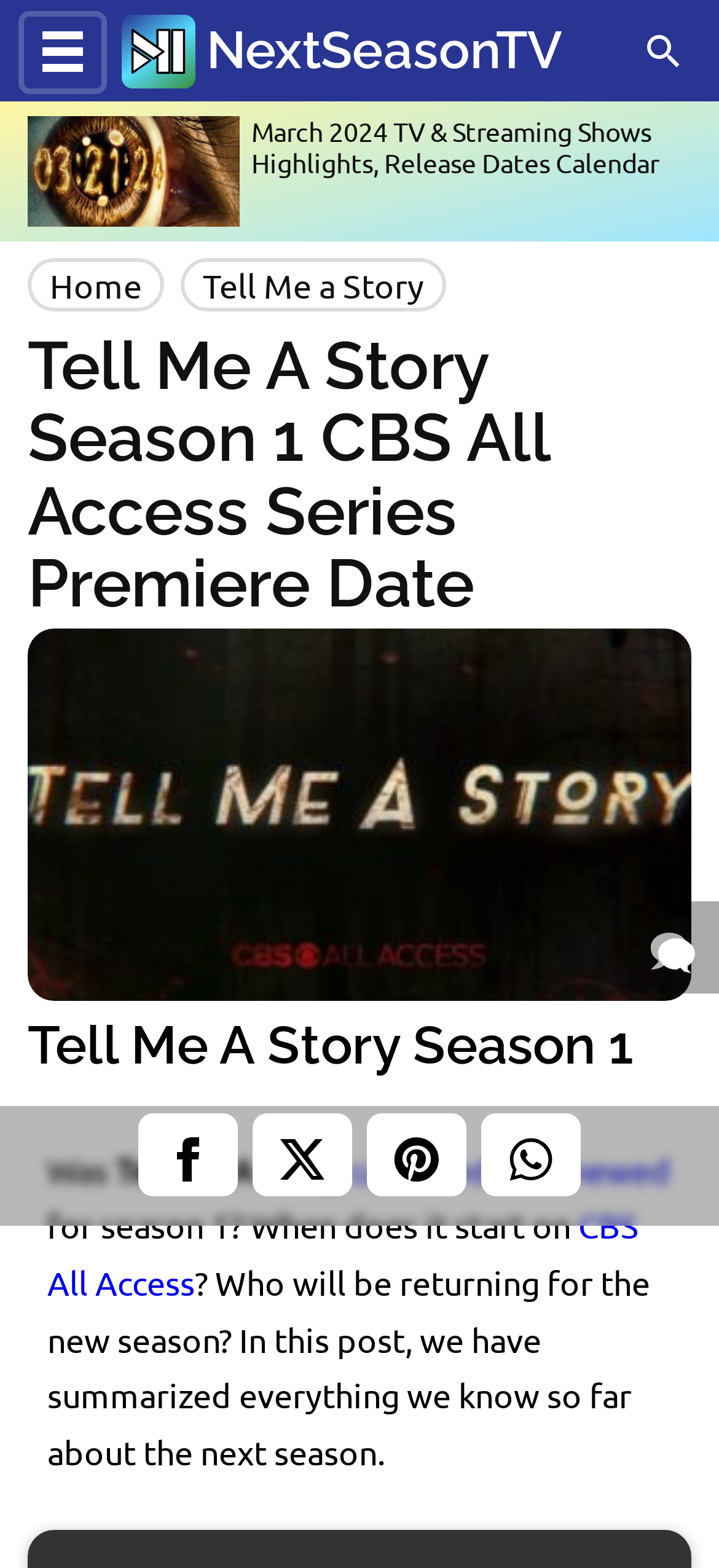Find the bounding box coordinates of the UI element according to this description: "Home".

[0.038, 0.165, 0.228, 0.199]